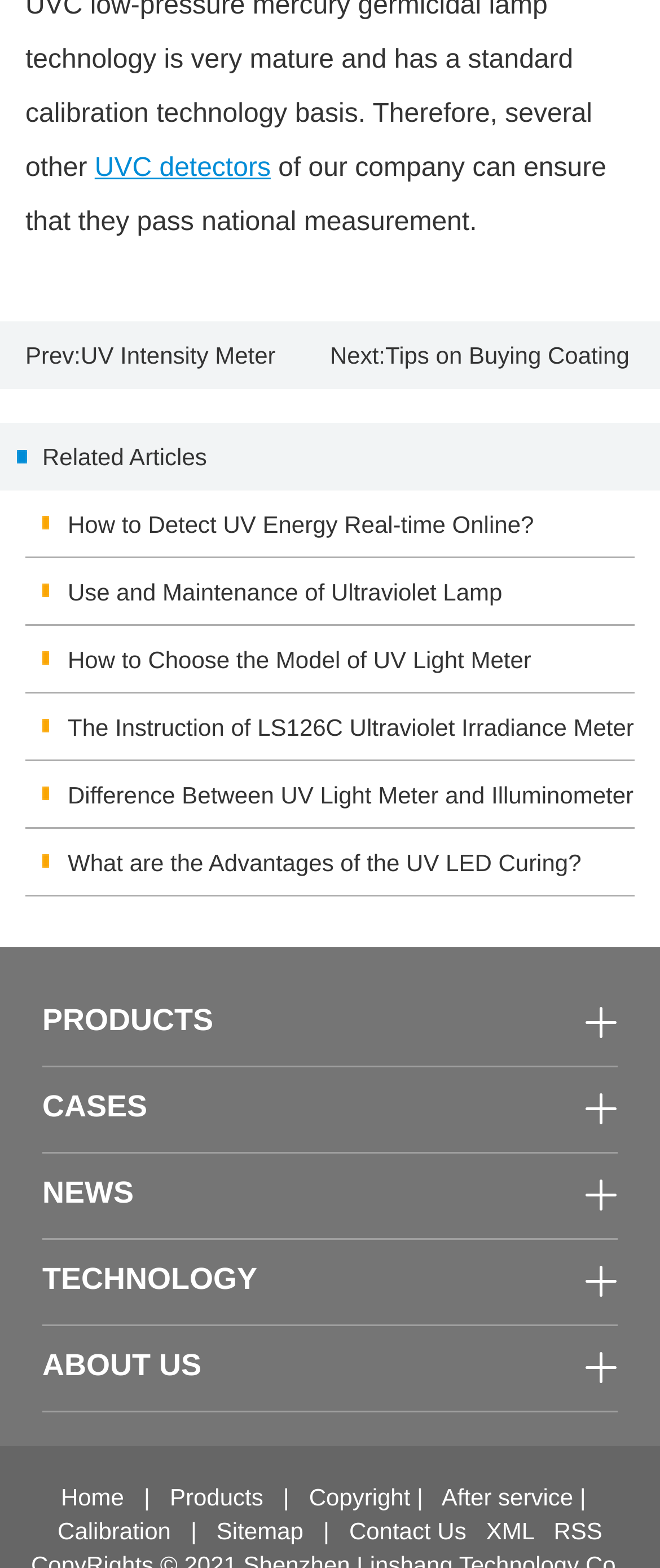What is the theme of the website?
Please answer the question with a detailed and comprehensive explanation.

The theme of the website is measurement and detection, as indicated by the presence of links and articles related to UVC detection, UV intensity meters, and coating thickness gauges. The website appears to be focused on providing information and products related to measurement and detection in various industries.